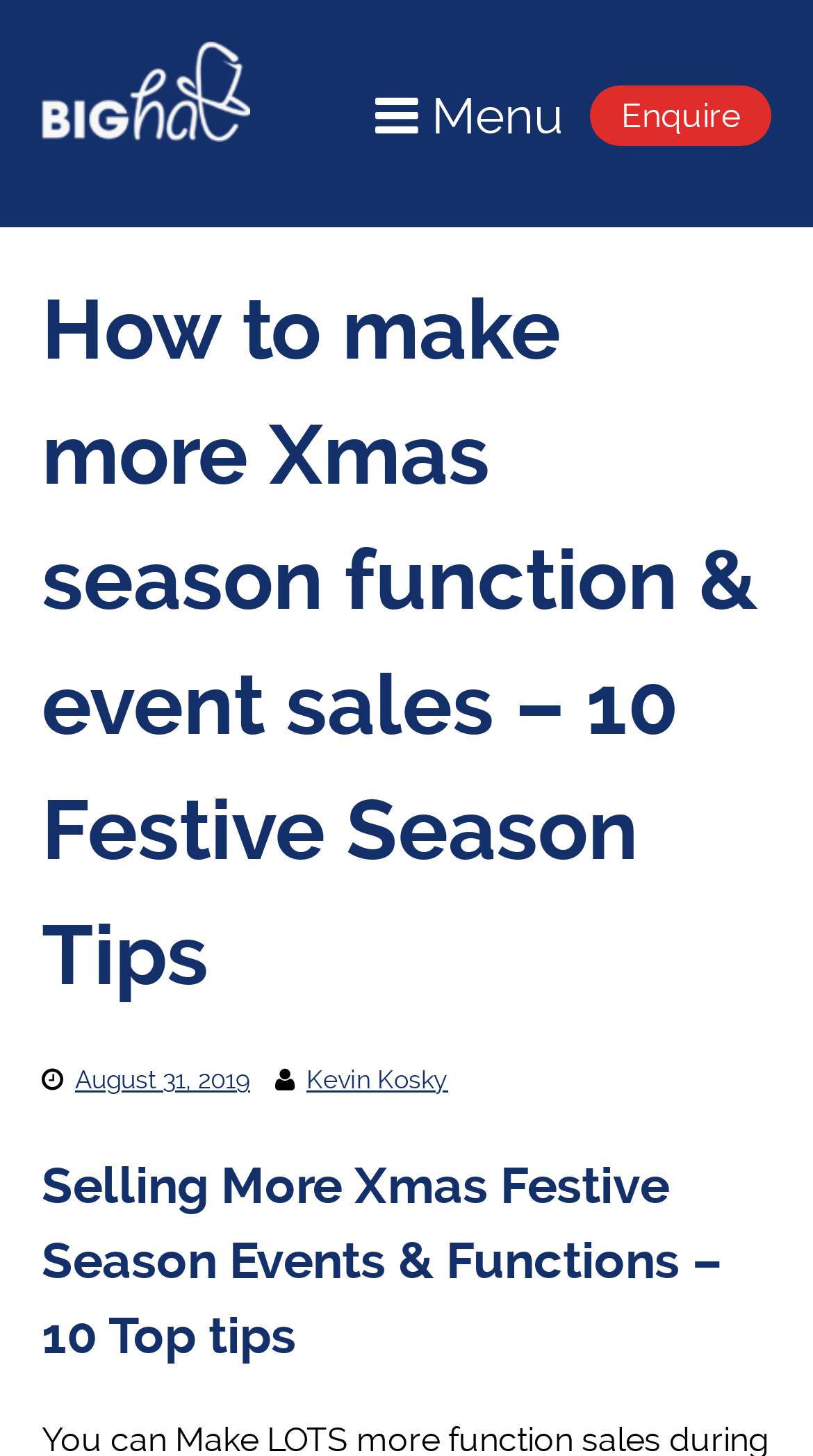Refer to the image and provide a thorough answer to this question:
What is the purpose of the 'Enquire' link?

The 'Enquire' link is present at the top of the page, suggesting that it is a call-to-action for users to enquire about events or functions, which is the main topic of the article.